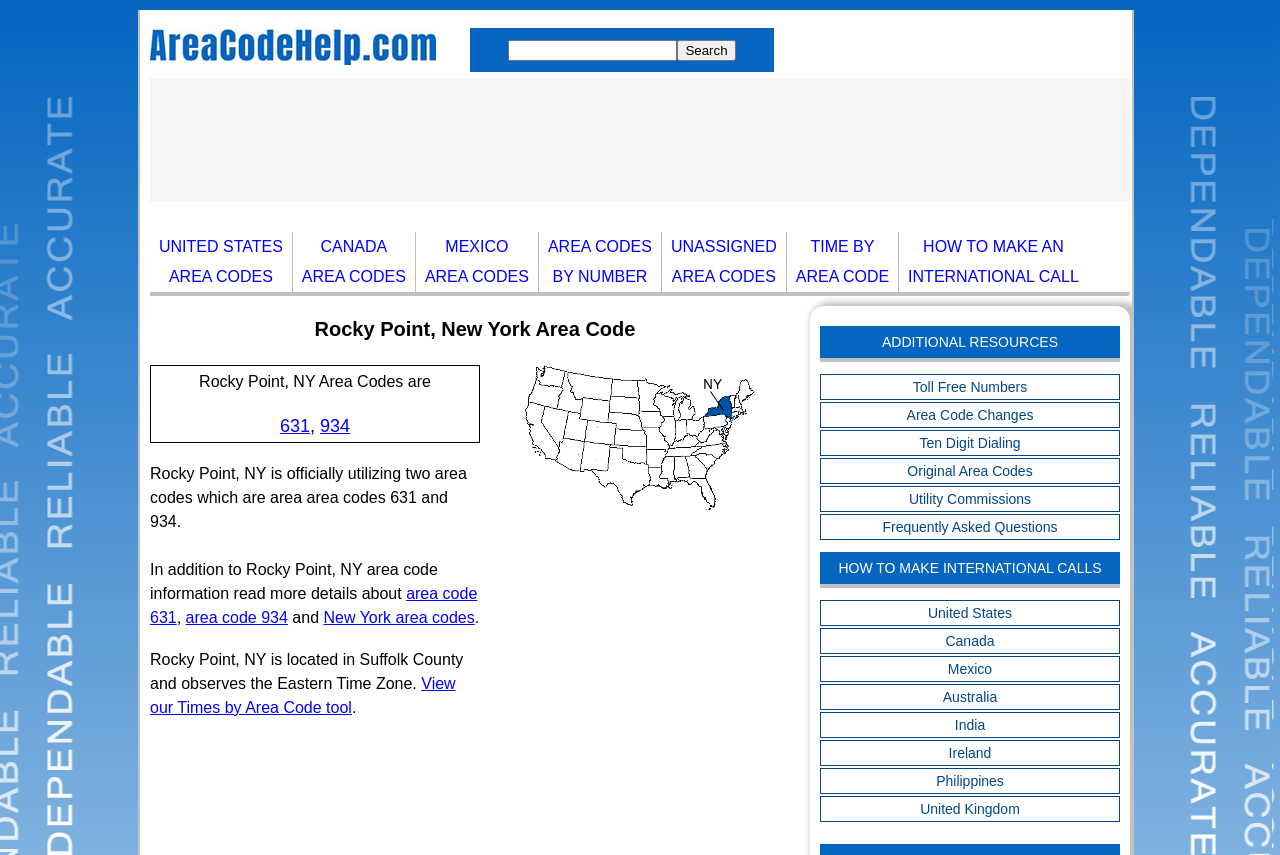Utilize the information from the image to answer the question in detail:
How many area codes are used in Rocky Point, NY?

According to the webpage, Rocky Point, NY is officially utilizing two area codes which are area codes 631 and 934.